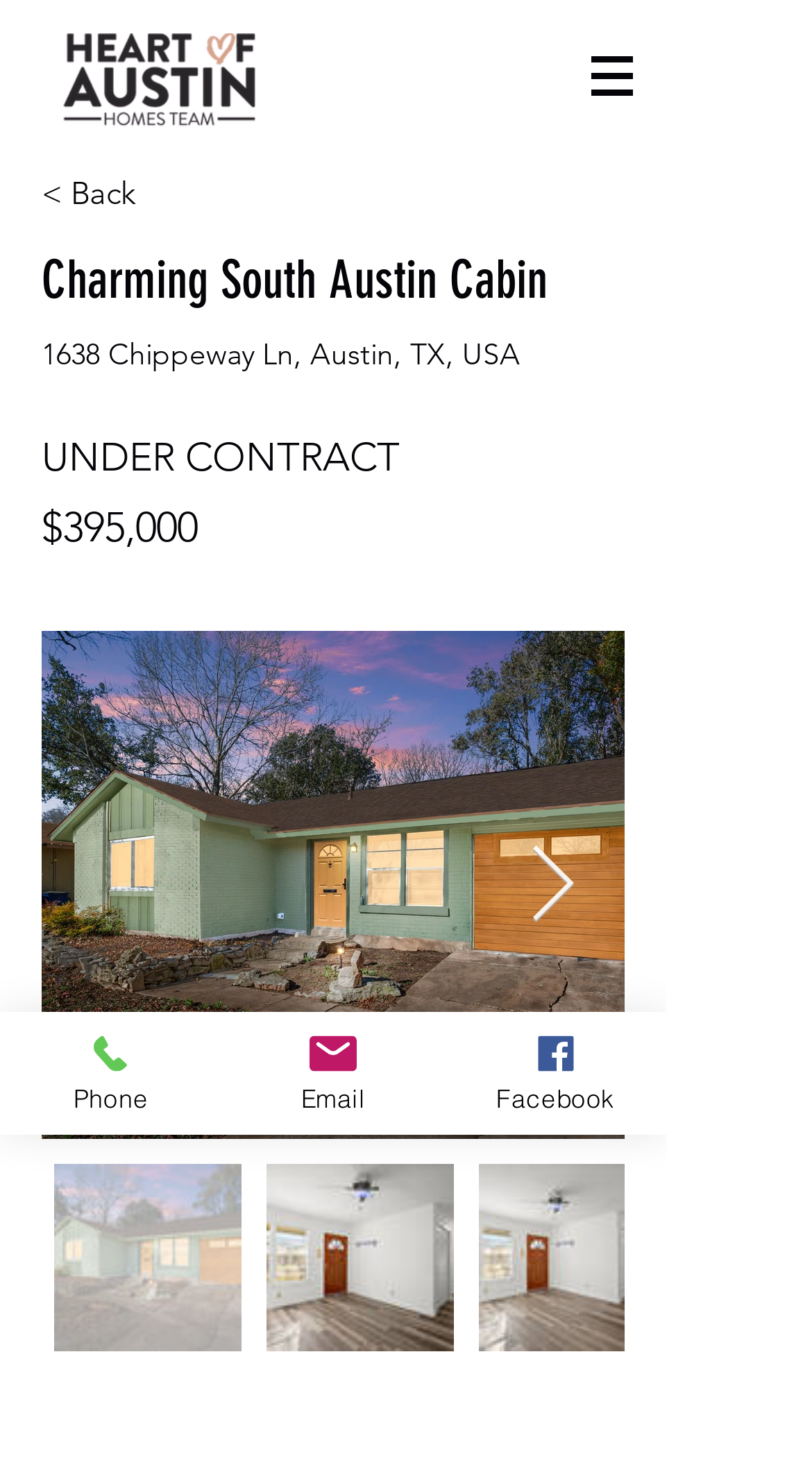Can you find and generate the webpage's heading?

Charming South Austin Cabin